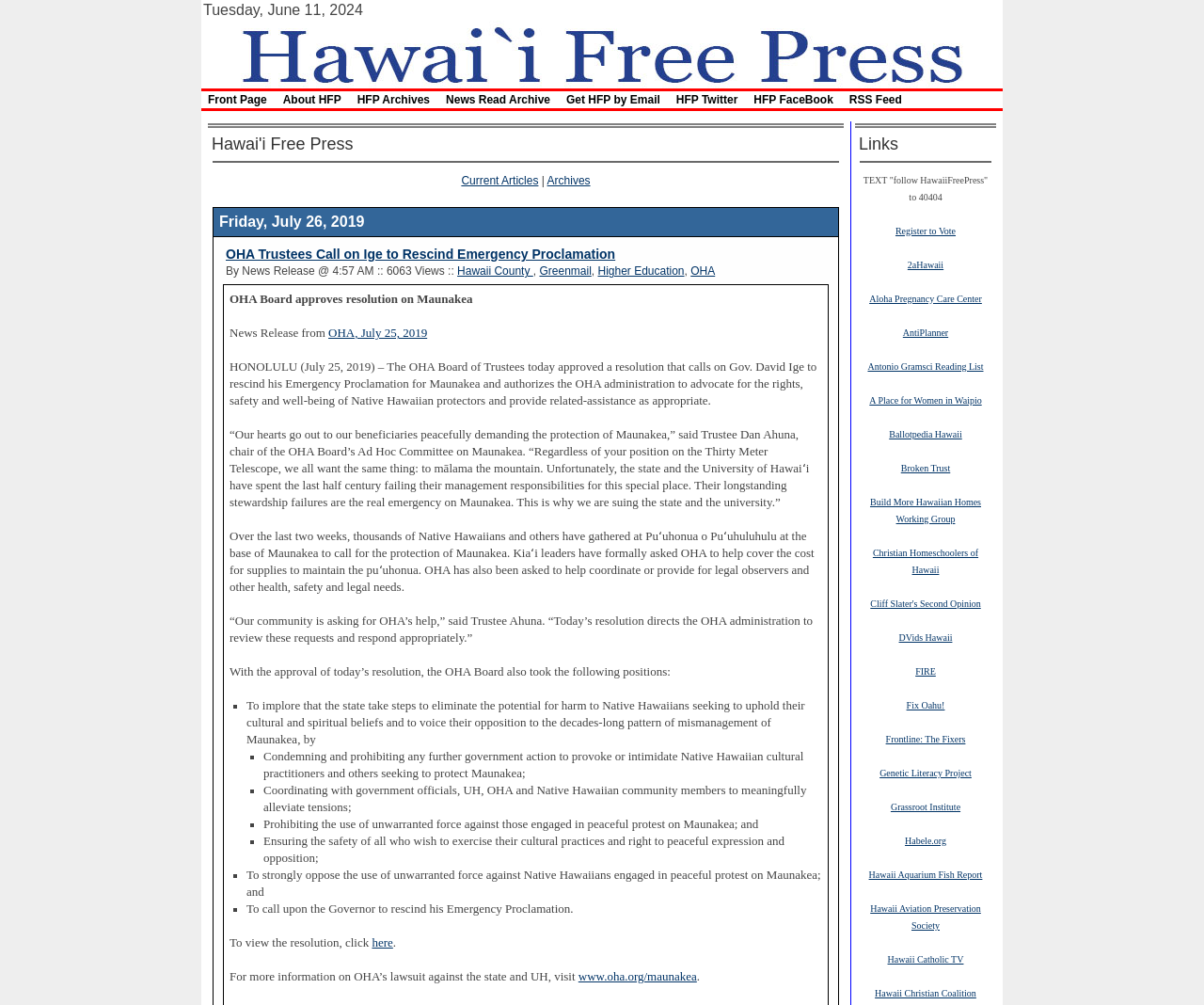Please specify the bounding box coordinates of the clickable region to carry out the following instruction: "Visit 'Archives'". The coordinates should be four float numbers between 0 and 1, in the format [left, top, right, bottom].

[0.454, 0.173, 0.49, 0.186]